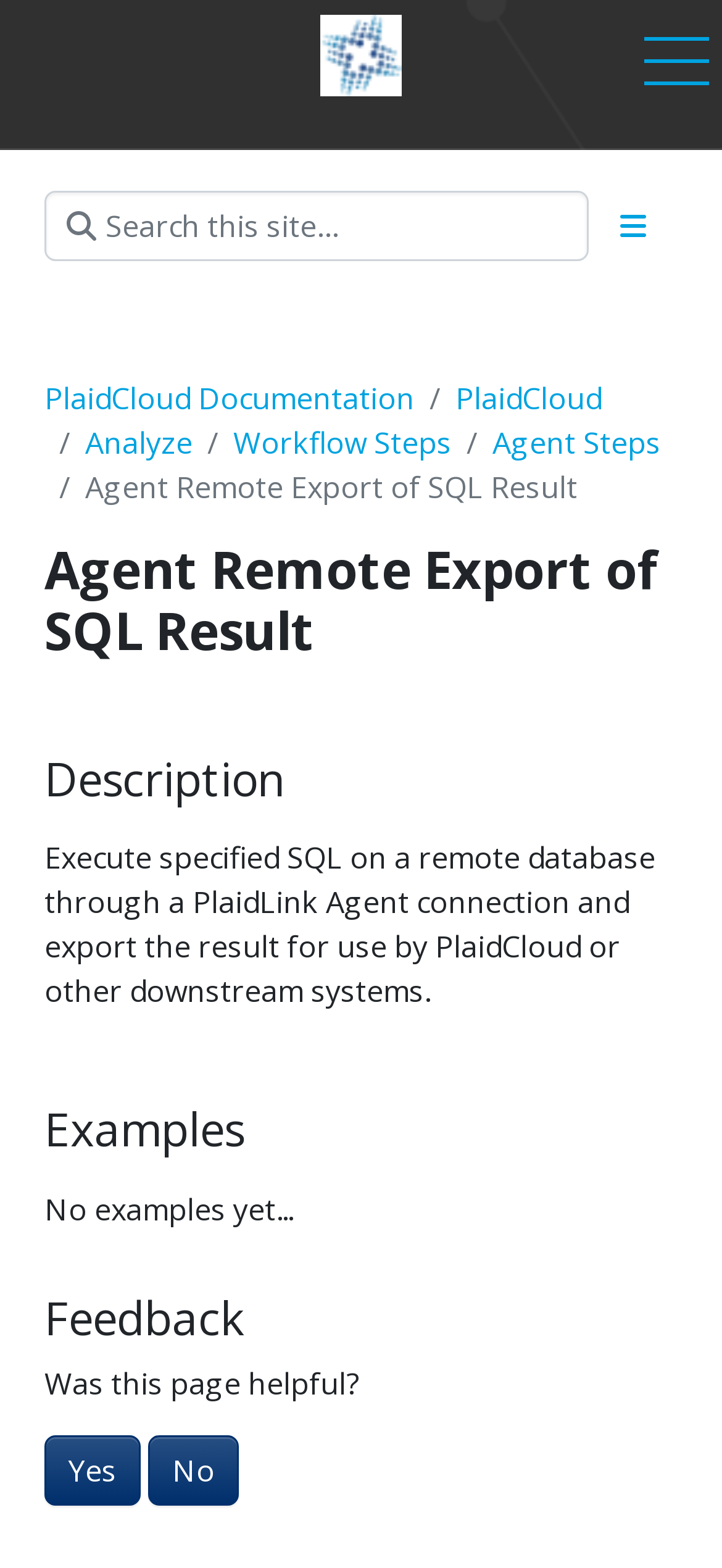Locate the bounding box coordinates of the area where you should click to accomplish the instruction: "Search this site".

[0.062, 0.122, 0.815, 0.167]